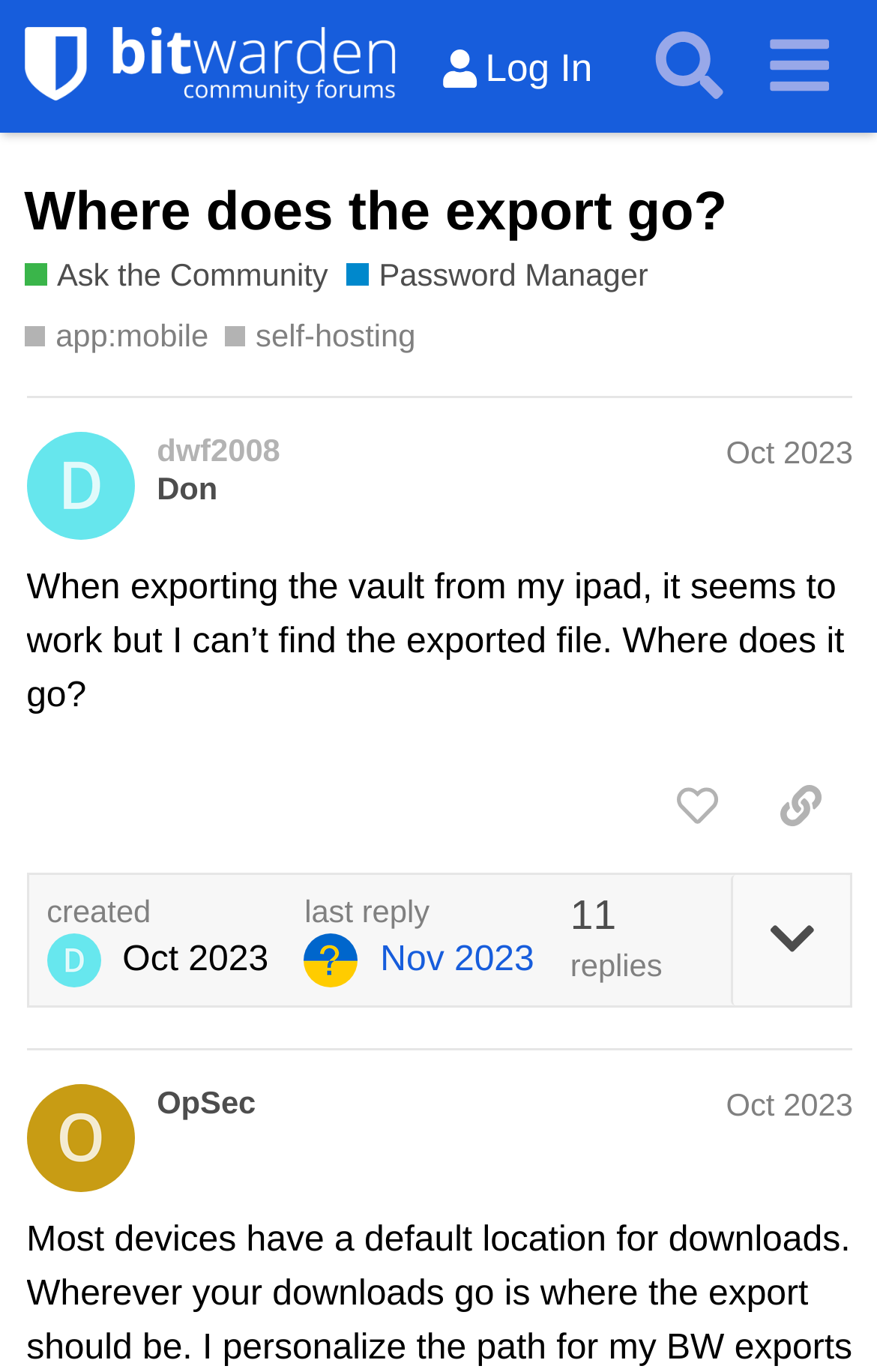Find the bounding box coordinates of the area that needs to be clicked in order to achieve the following instruction: "Copy a link to the post". The coordinates should be specified as four float numbers between 0 and 1, i.e., [left, top, right, bottom].

[0.854, 0.554, 0.973, 0.619]